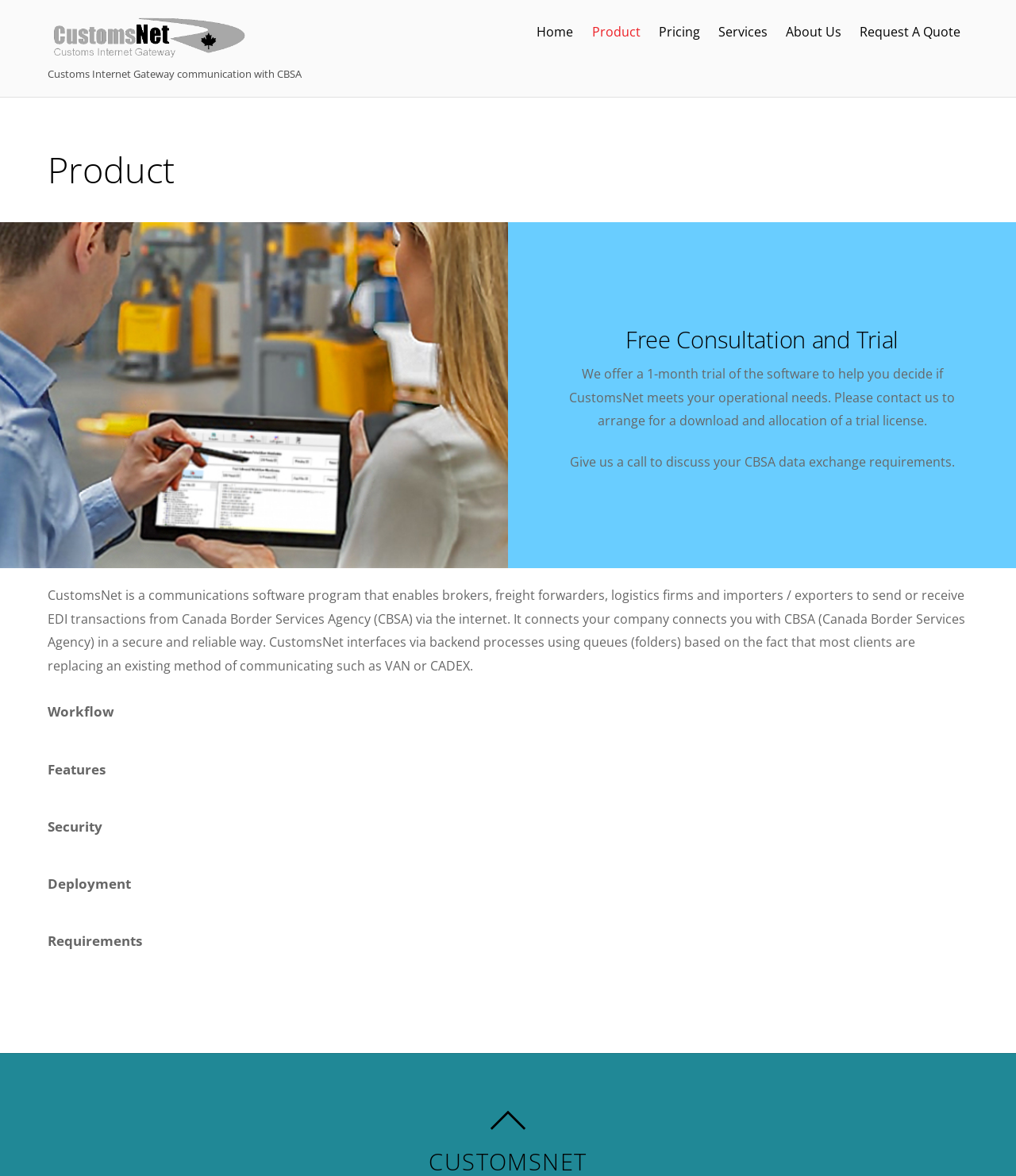Present a detailed account of what is displayed on the webpage.

The webpage is about the product "CustomsNet", a communication software program that enables brokers, freight forwarders, logistics firms, and importers/exporters to send or receive EDI transactions from Canada Border Services Agency (CBSA) via the internet. 

At the top left of the page, there is a link to "CustomsNet" accompanied by an image with the same name. Below this, there is a static text describing the product as a "Customs Internet Gateway communication with CBSA". 

On the top right, there are six links: "Home", "Product", "Pricing", "Services", "About Us", and "Request A Quote", arranged horizontally. 

Below the top section, there is a heading "Product" that spans the entire width of the page. 

Further down, there is a section with a heading "Free Consultation and Trial" that takes up about half of the page's width. This section contains two paragraphs of text: one describing the 1-month trial of the software and another encouraging users to contact them to discuss their CBSA data exchange requirements. 

On the left side of the page, there is a long paragraph of text that describes the features and functionality of CustomsNet. Below this, there are five links: "Workflow", "Features", "Security", "Deployment", and "Requirements", arranged vertically. 

At the bottom right of the page, there is a small link with an icon.